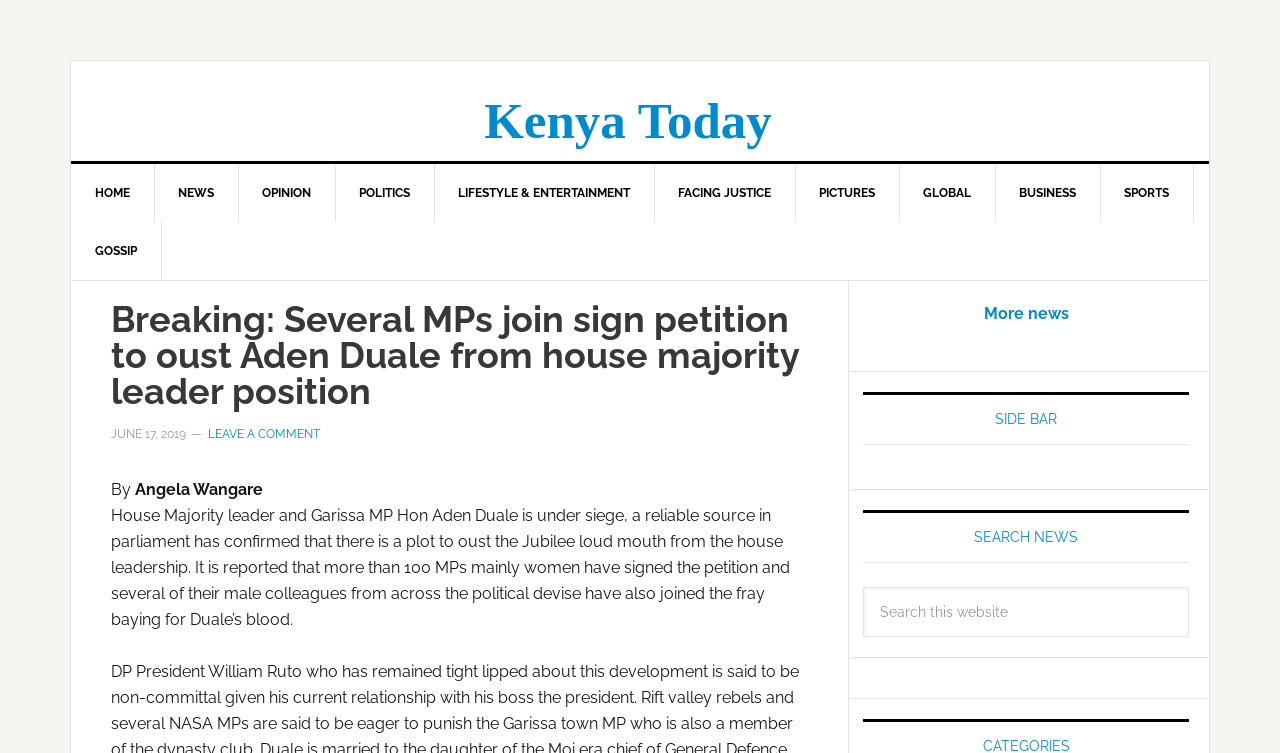Find the bounding box coordinates for the area that should be clicked to accomplish the instruction: "Click on HOME".

[0.055, 0.218, 0.121, 0.295]